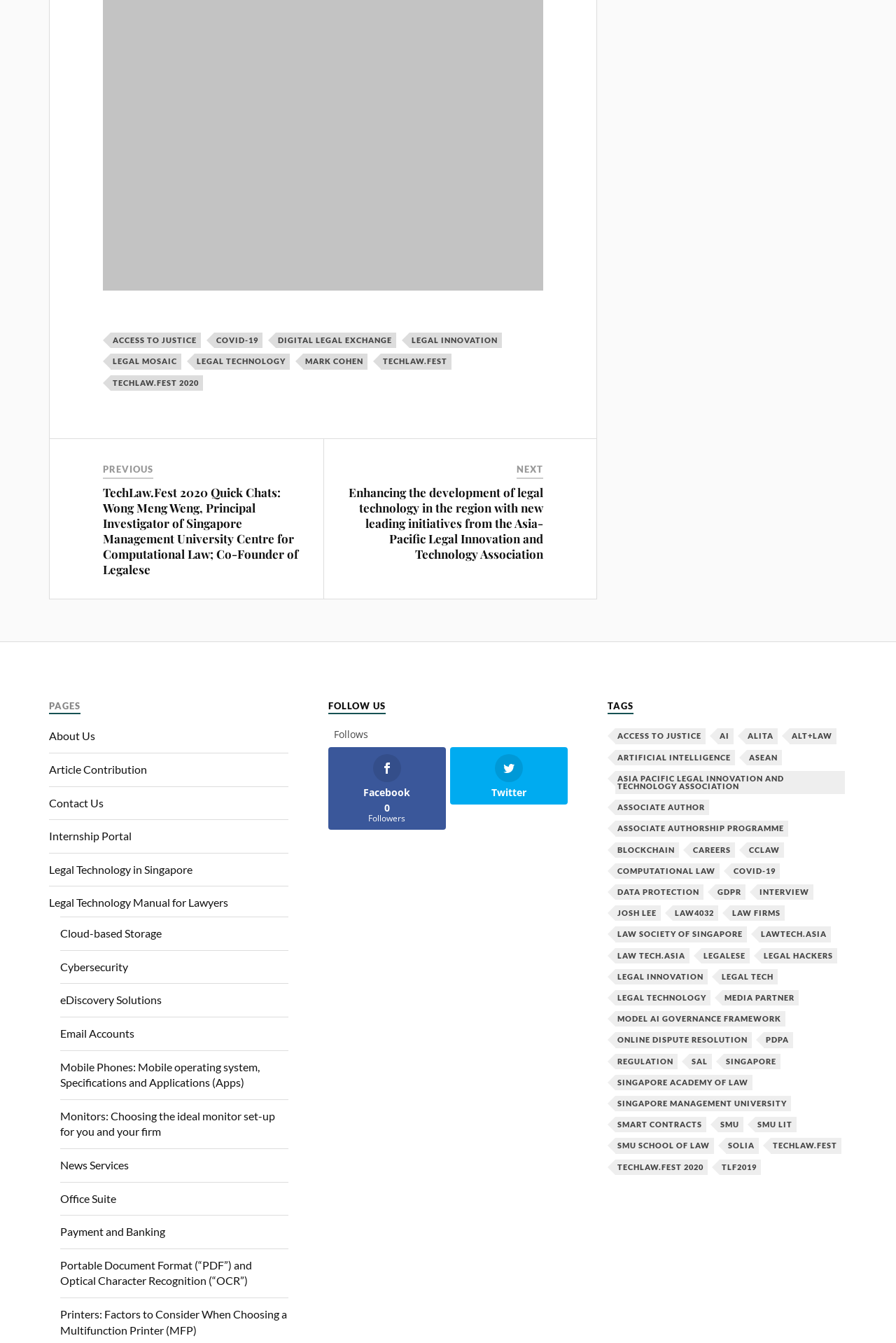Respond to the question below with a single word or phrase: What is the name of the social media platform with 0 followers?

Facebook